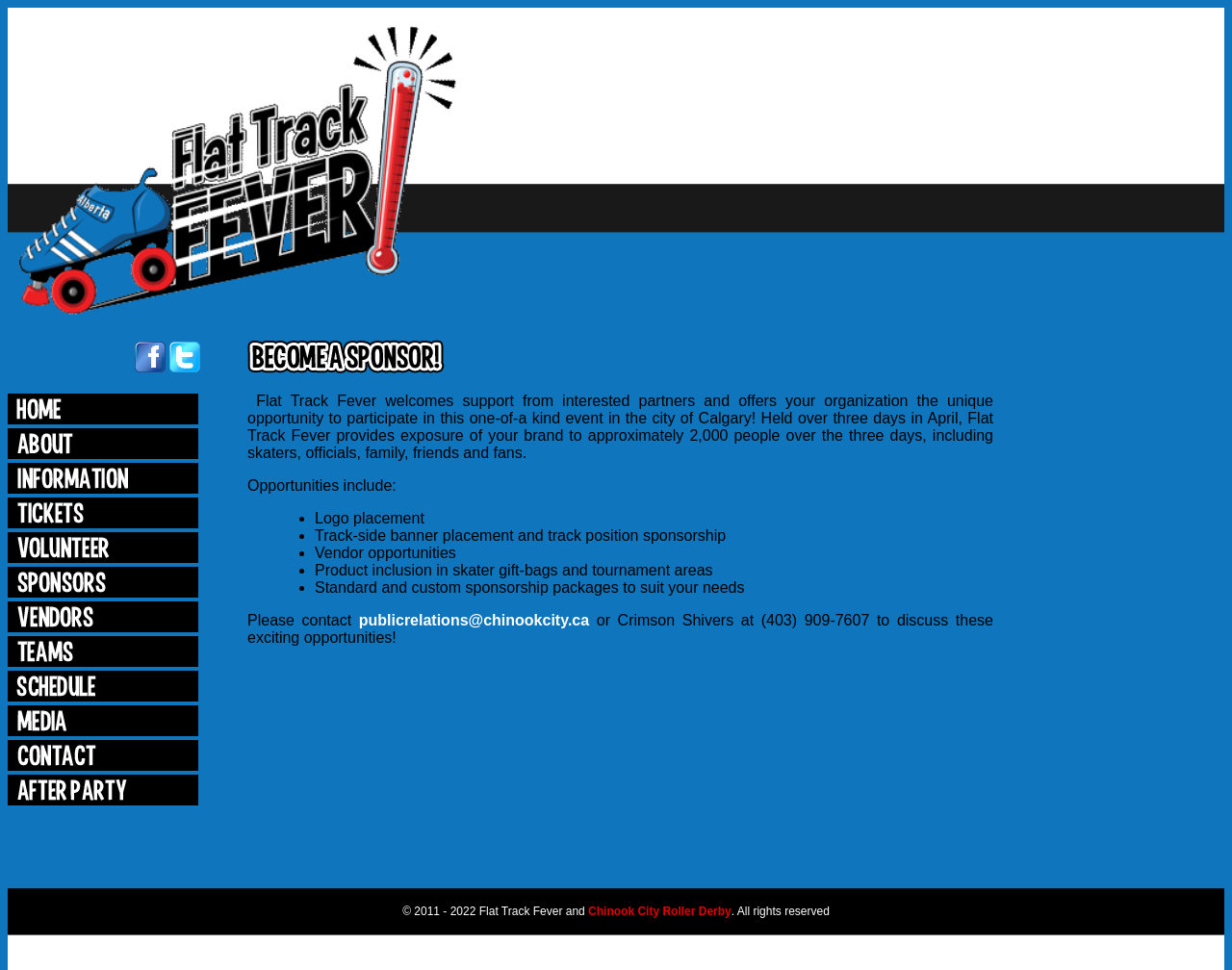Given the element description alt="Facebook", specify the bounding box coordinates of the corresponding UI element in the format (top-left x, top-left y, bottom-right x, bottom-right y). All values must be between 0 and 1.

[0.109, 0.37, 0.134, 0.387]